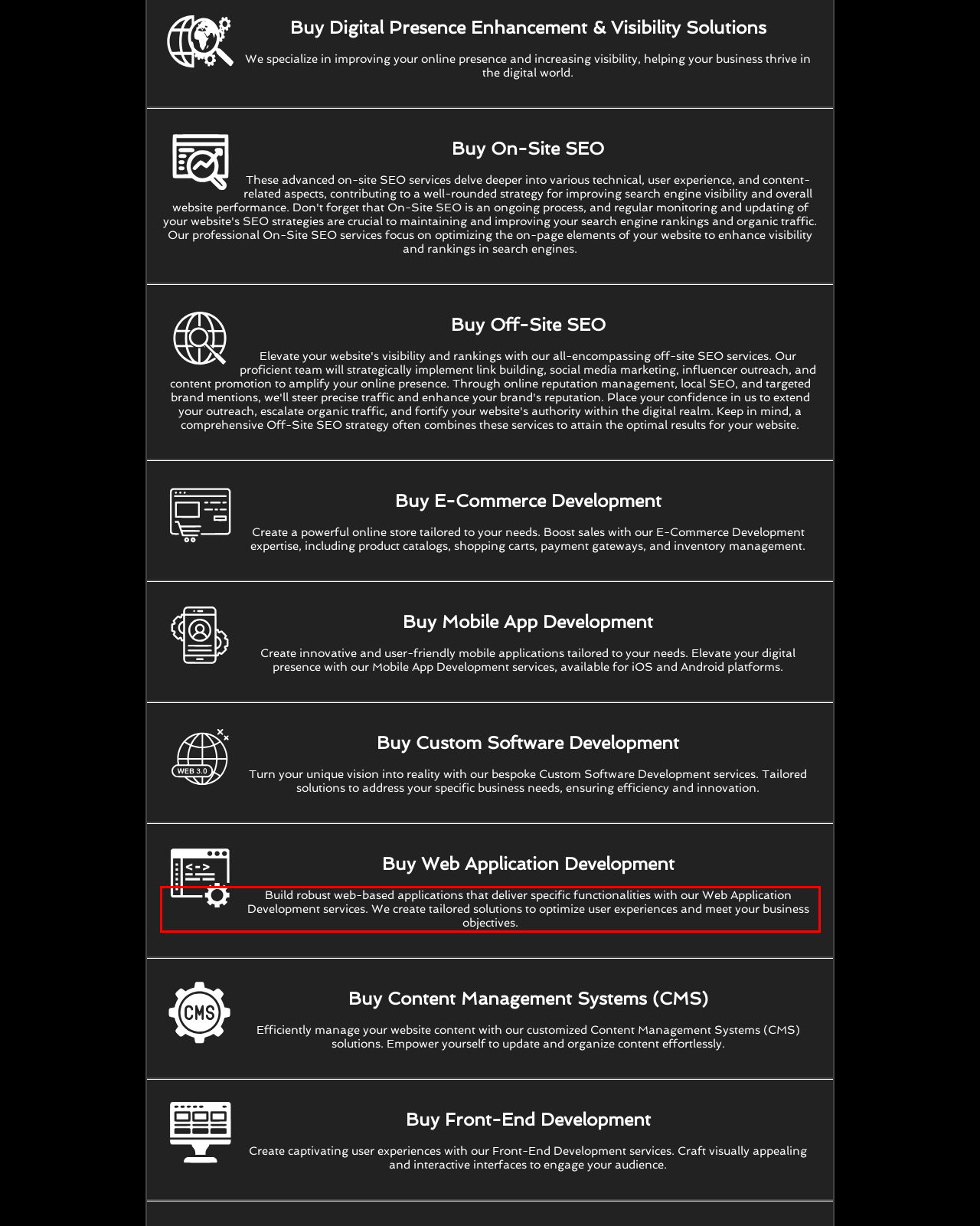Please use OCR to extract the text content from the red bounding box in the provided webpage screenshot.

Build robust web-based applications that deliver specific functionalities with our Web Application Development services. We create tailored solutions to optimize user experiences and meet your business objectives.